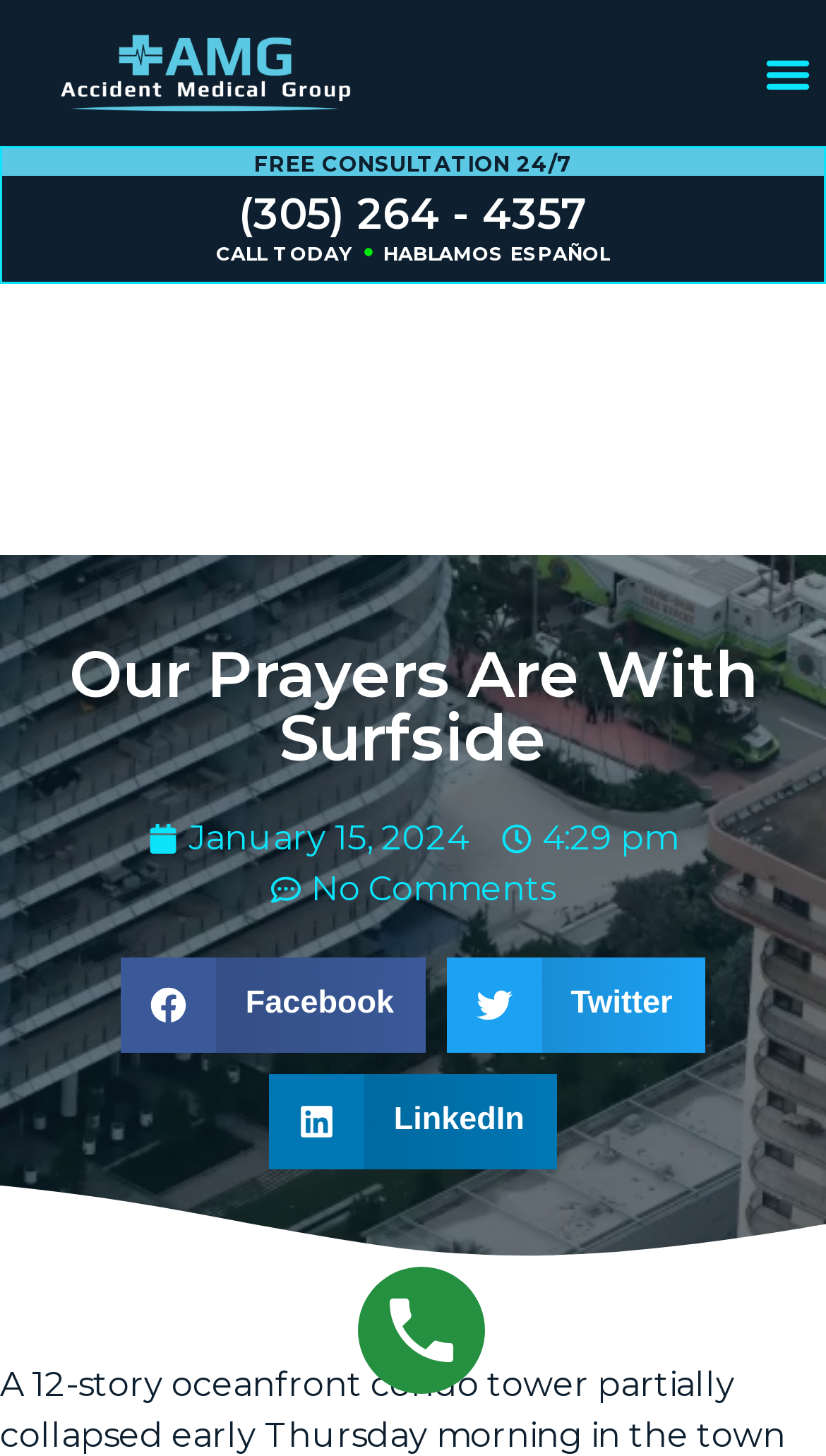Please identify the bounding box coordinates of the element on the webpage that should be clicked to follow this instruction: "Toggle the menu". The bounding box coordinates should be given as four float numbers between 0 and 1, formatted as [left, top, right, bottom].

[0.911, 0.026, 0.995, 0.074]